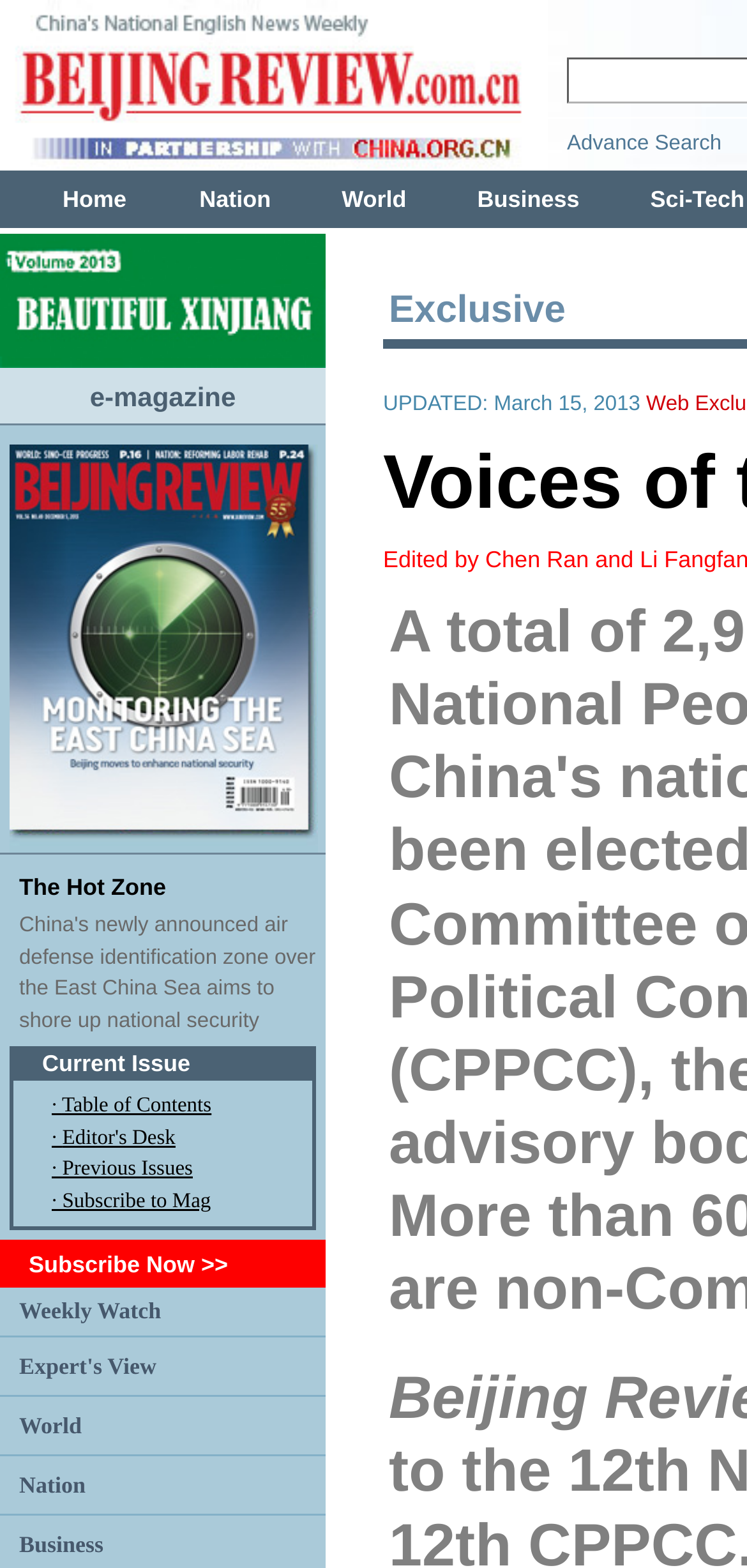Give a detailed account of the webpage's layout and content.

The webpage is titled "Voices of the People V -- Beijing Review". At the top, there is a layout table with a link and an image. Below this, there is another layout table with a link labeled "e-magazine". 

Further down, there is a layout table with a title "The Hot Zone" and a description "China's newly announced air defense identification zone over the East China Sea aims to shore up national security". This section contains two links, one with the title "The Hot Zone" and another with the description. 

Below this, there is a layout table with a table containing several links, including "Current Issue", "Table of Contents", "Editor's Desk", "Previous Issues", and "Subscribe to Mag". 

Following this, there are several rows of links, including "Subscribe Now >>", "Weekly Watch", "Expert's View", "World", "Nation", and "Business". These links are arranged in a vertical column, with each link below the previous one.